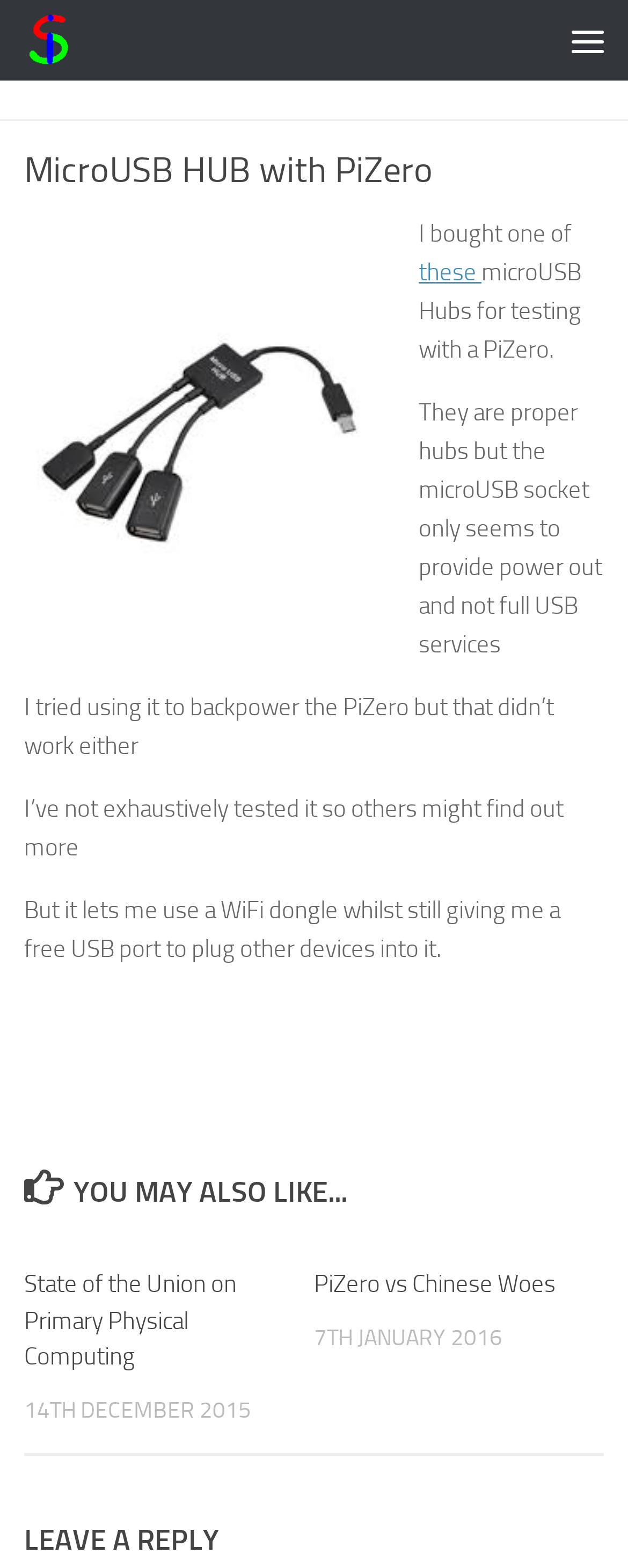Determine the bounding box coordinates of the clickable area required to perform the following instruction: "Expand the 'Menu' button". The coordinates should be represented as four float numbers between 0 and 1: [left, top, right, bottom].

[0.872, 0.0, 1.0, 0.051]